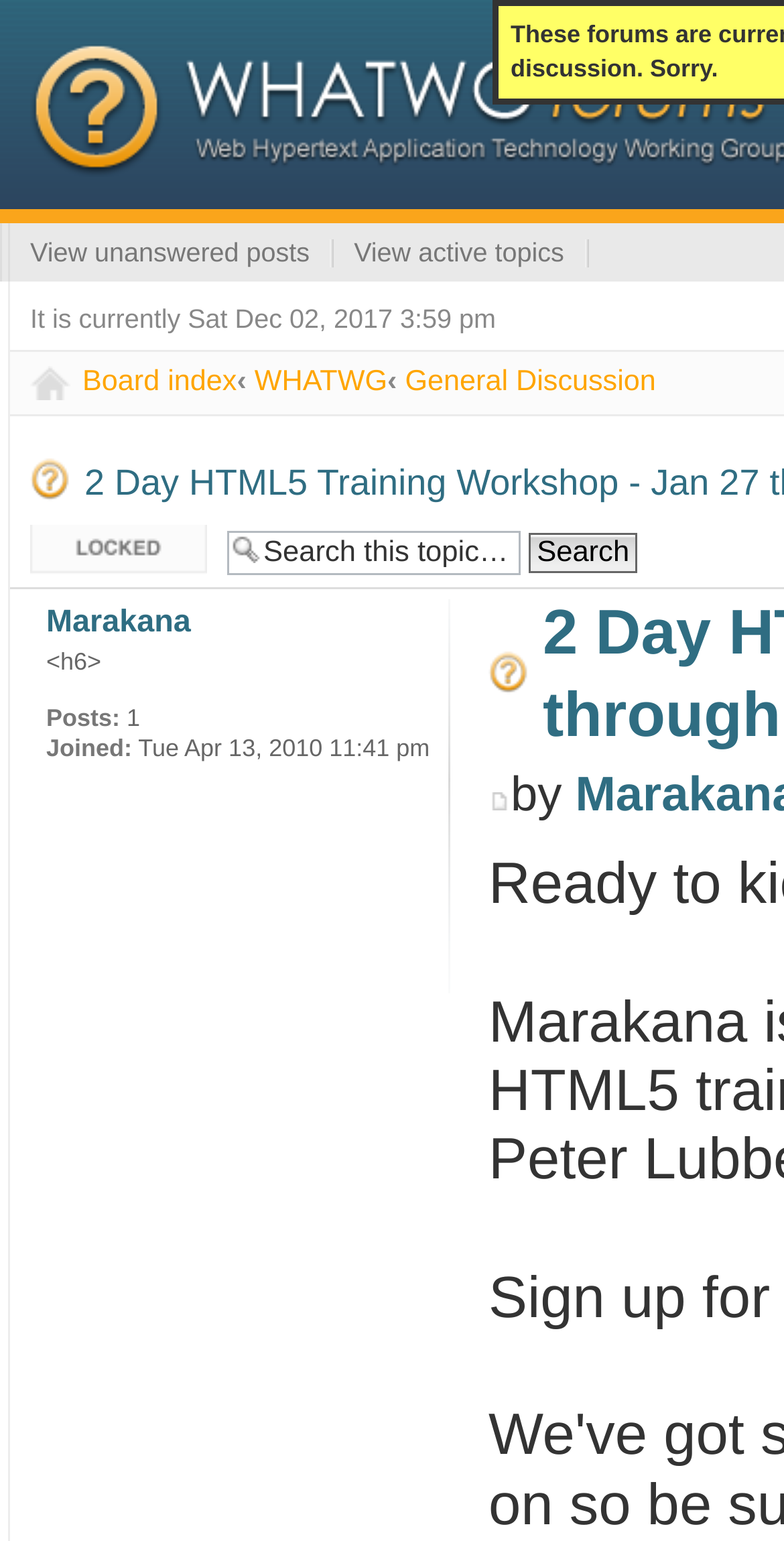Using the description "Topic locked", predict the bounding box of the relevant HTML element.

[0.038, 0.341, 0.264, 0.373]